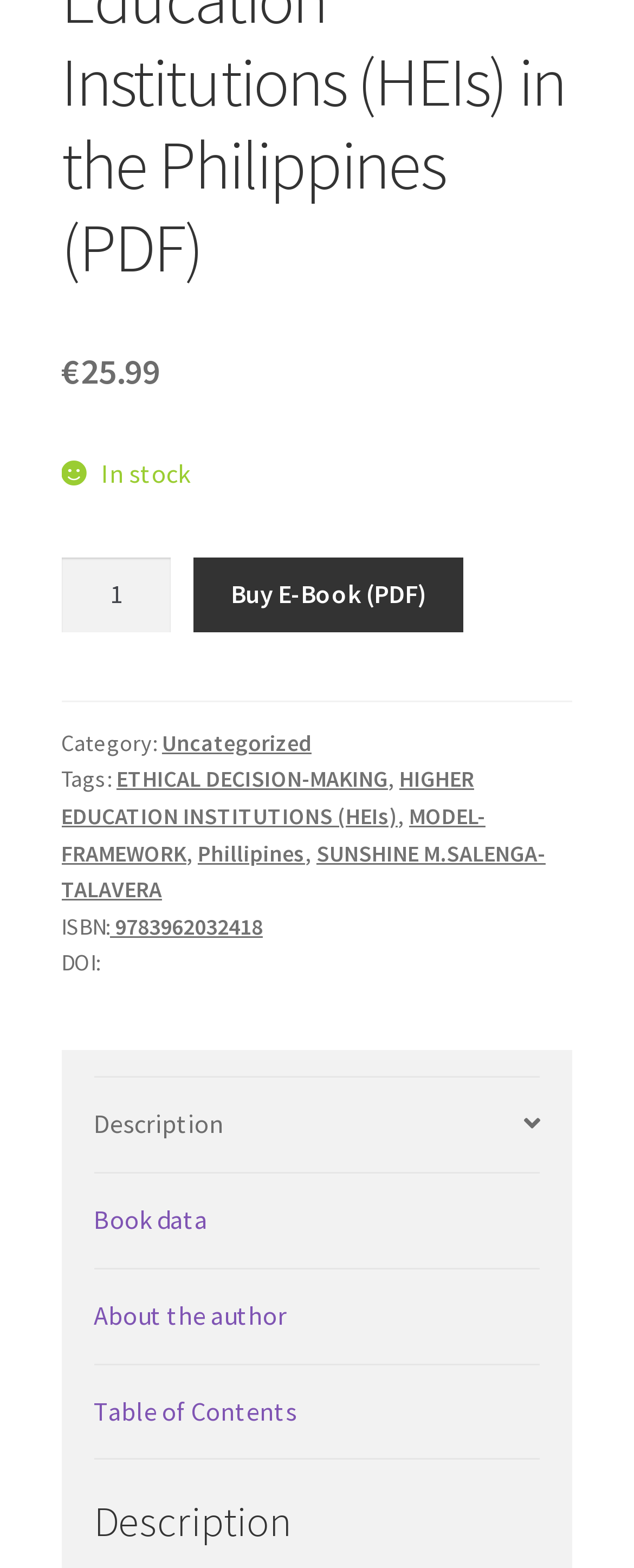What is the ISBN of the e-book?
Please look at the screenshot and answer in one word or a short phrase.

9783962032418